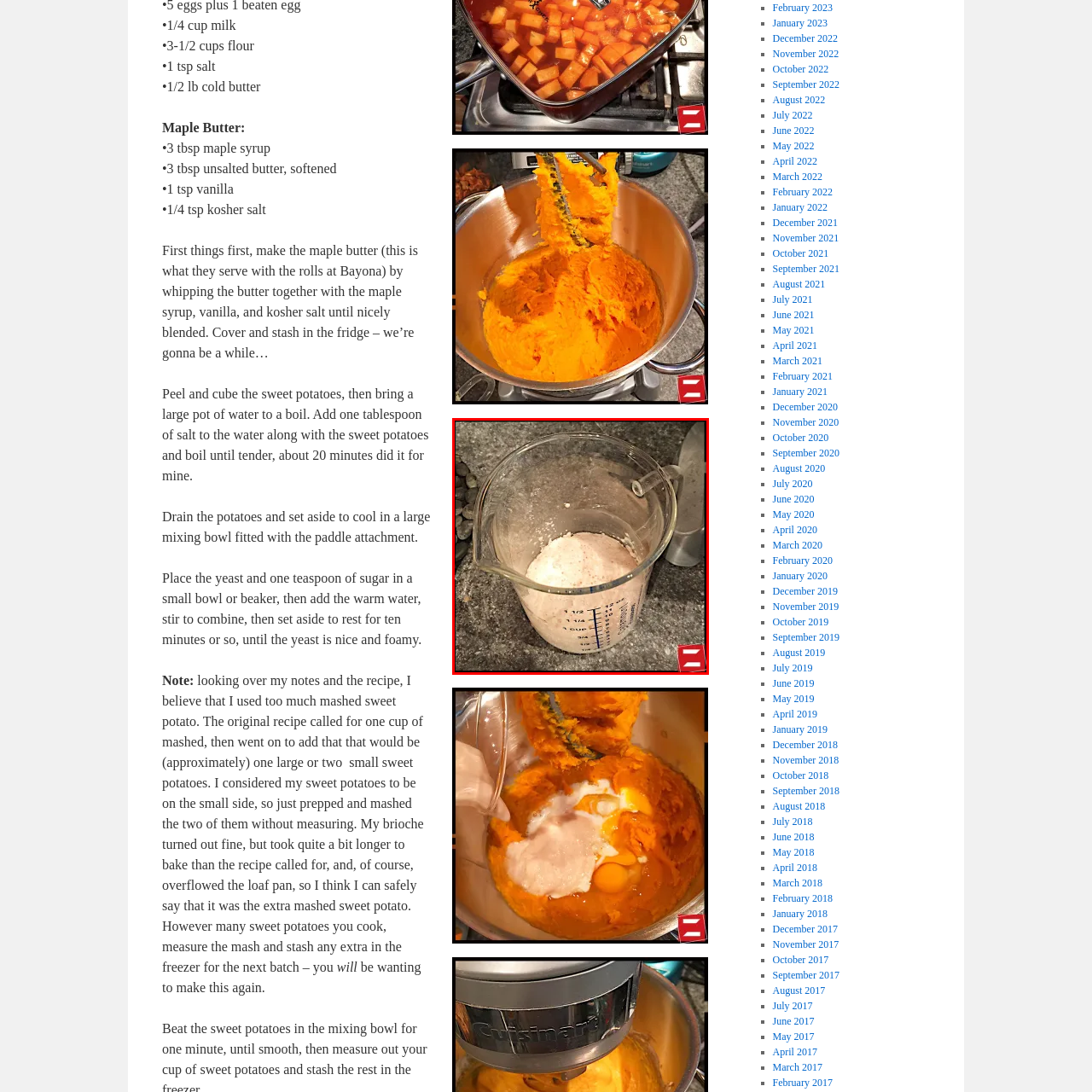What type of baked goods is the yeast preparation likely for?
Pay attention to the image outlined by the red bounding box and provide a thorough explanation in your answer, using clues from the image.

The caption suggests that the yeast preparation is 'crucial for achieving the desired texture and rise in baked goods like brioche or sweet rolls', indicating that the yeast is likely being prepared for baking brioche or sweet rolls.